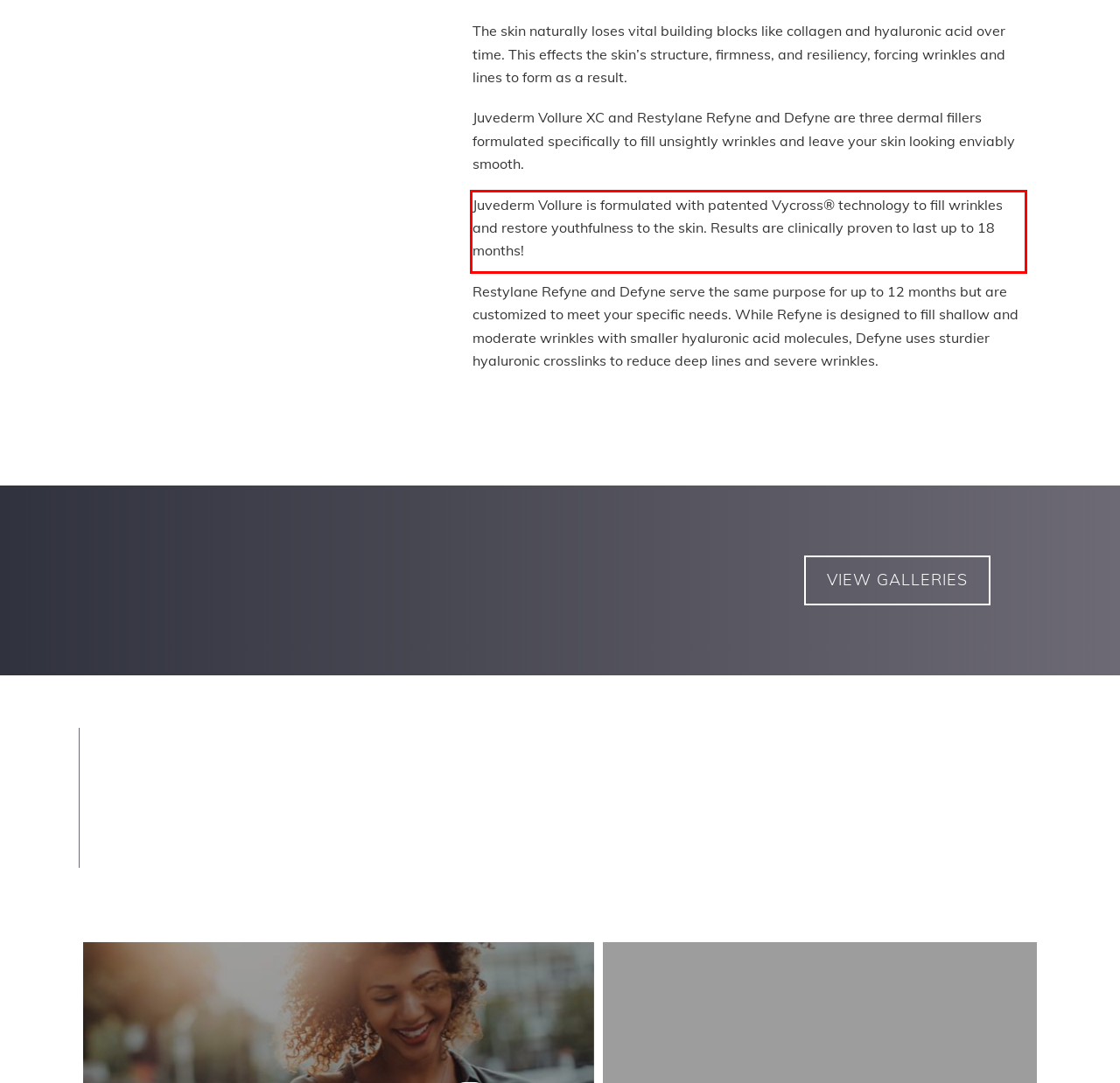With the given screenshot of a webpage, locate the red rectangle bounding box and extract the text content using OCR.

Juvederm Vollure is formulated with patented Vycross® technology to fill wrinkles and restore youthfulness to the skin. Results are clinically proven to last up to 18 months!